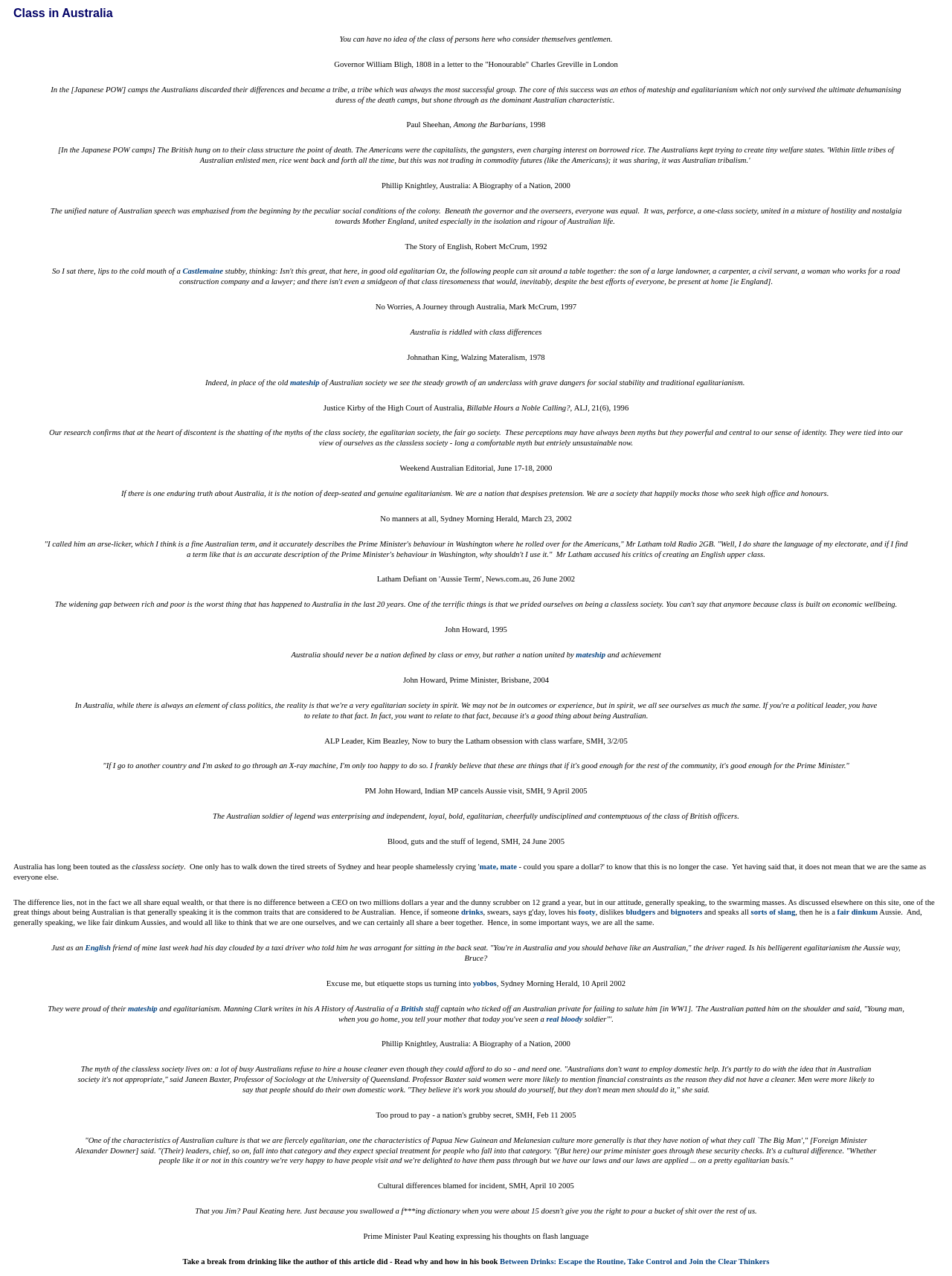Summarize the webpage in an elaborate manner.

The webpage appears to be a collection of quotes and passages discussing the concept of a "classless society" in Australia. The page is divided into several sections, each containing a series of blockquotes with text from various authors and sources.

At the top of the page, there is a heading that reads "Class in Australia." Below this, there are several blockquotes with text that explores the idea of egalitarianism in Australian society. The quotes discuss how Australians perceive themselves as being equal, with no distinction between the rich and the poor.

The page also features several passages that highlight the importance of "mateship" in Australian culture. Mateship is described as a core value in Australian society, where people from different backgrounds come together and treat each other as equals.

There are also quotes from various authors and politicians, including John Howard and Kim Beazley, discussing the concept of a classless society in Australia. Some quotes suggest that Australia is not entirely classless, while others argue that the country's egalitarian values are what set it apart from other nations.

Throughout the page, there are also references to Australian slang and cultural norms, such as the use of the term "fair dinkum" to describe someone who is genuinely Australian.

Overall, the webpage presents a nuanced discussion of the concept of a classless society in Australia, highlighting both the country's egalitarian values and the complexities of its social hierarchy.